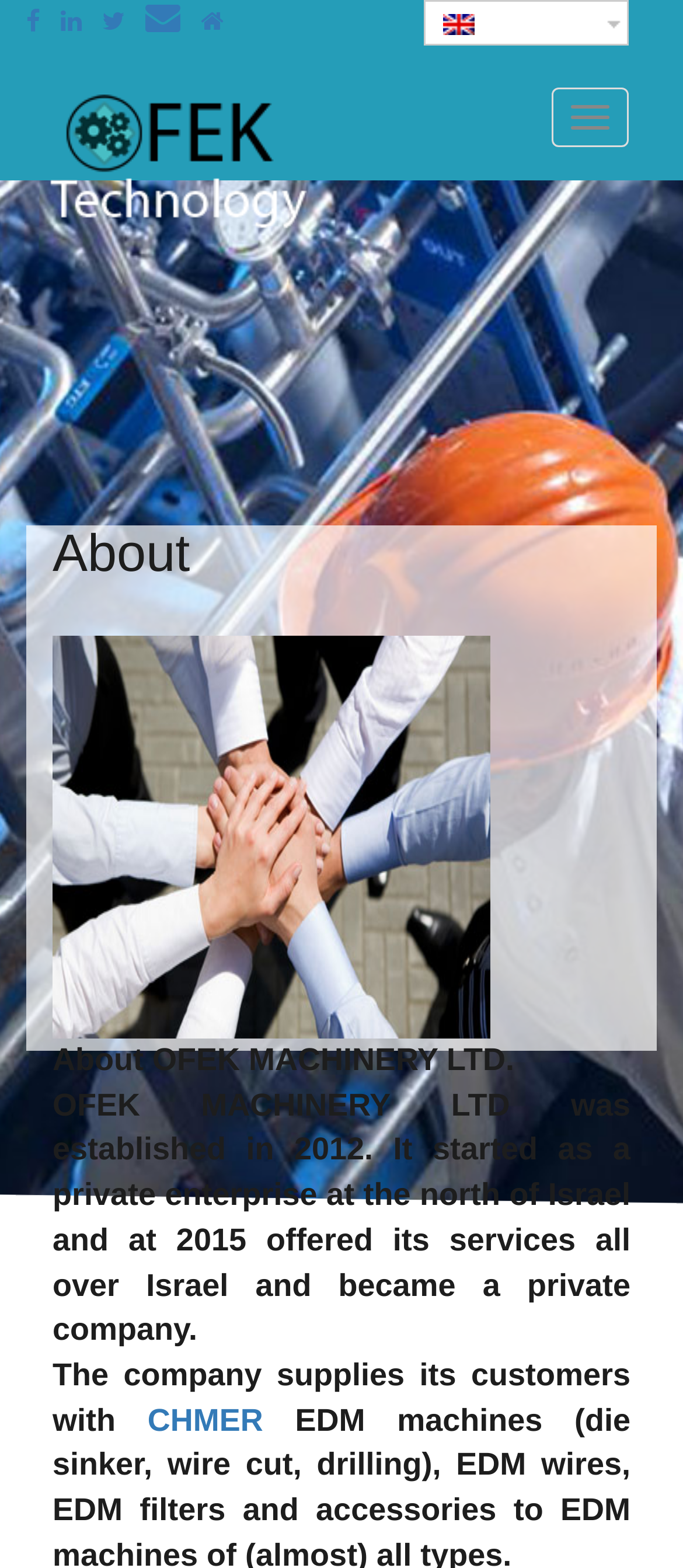How many social media links are there?
Use the screenshot to answer the question with a single word or phrase.

5